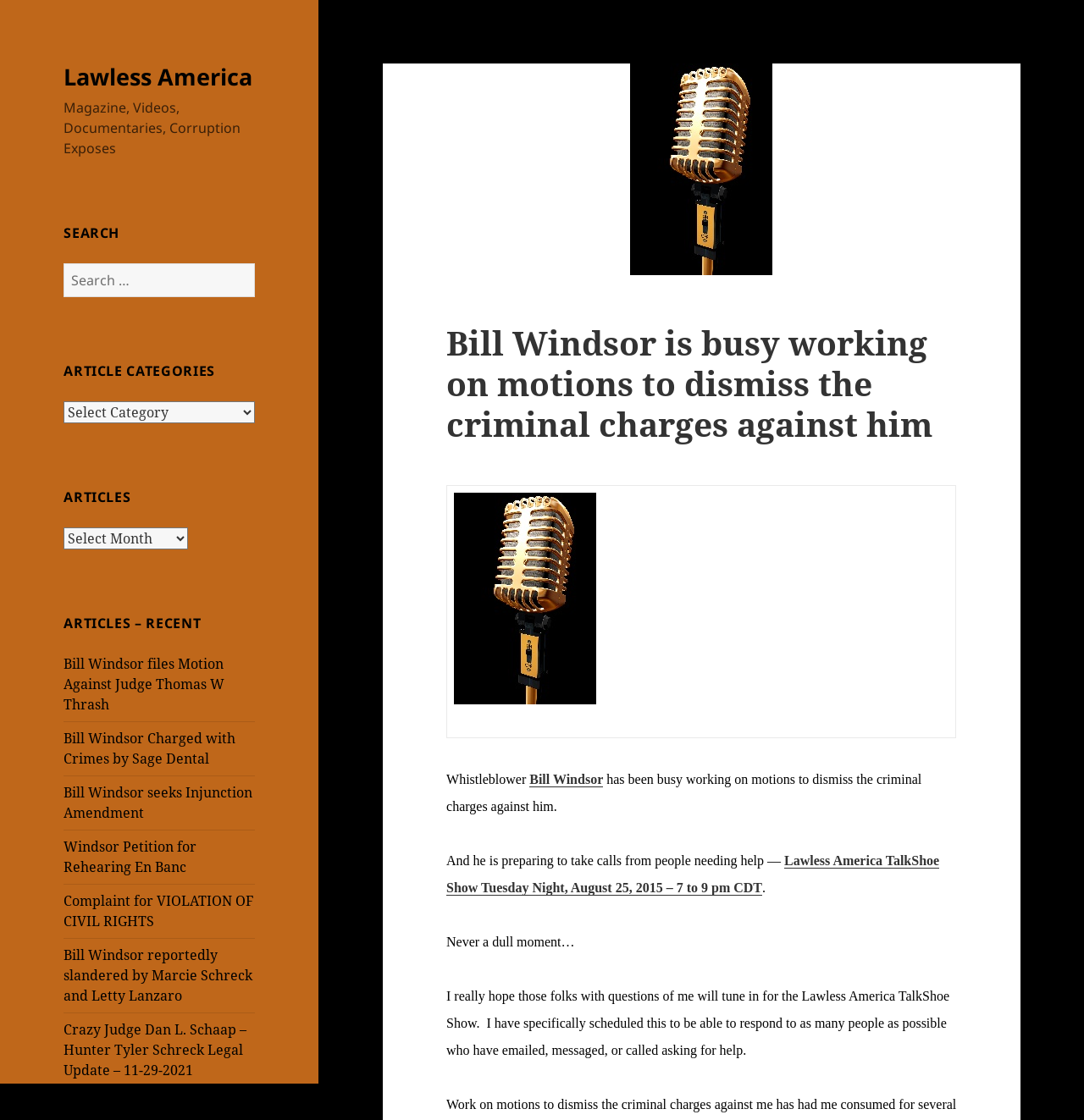Can you pinpoint the bounding box coordinates for the clickable element required for this instruction: "Visit Lawless America"? The coordinates should be four float numbers between 0 and 1, i.e., [left, top, right, bottom].

[0.059, 0.055, 0.233, 0.083]